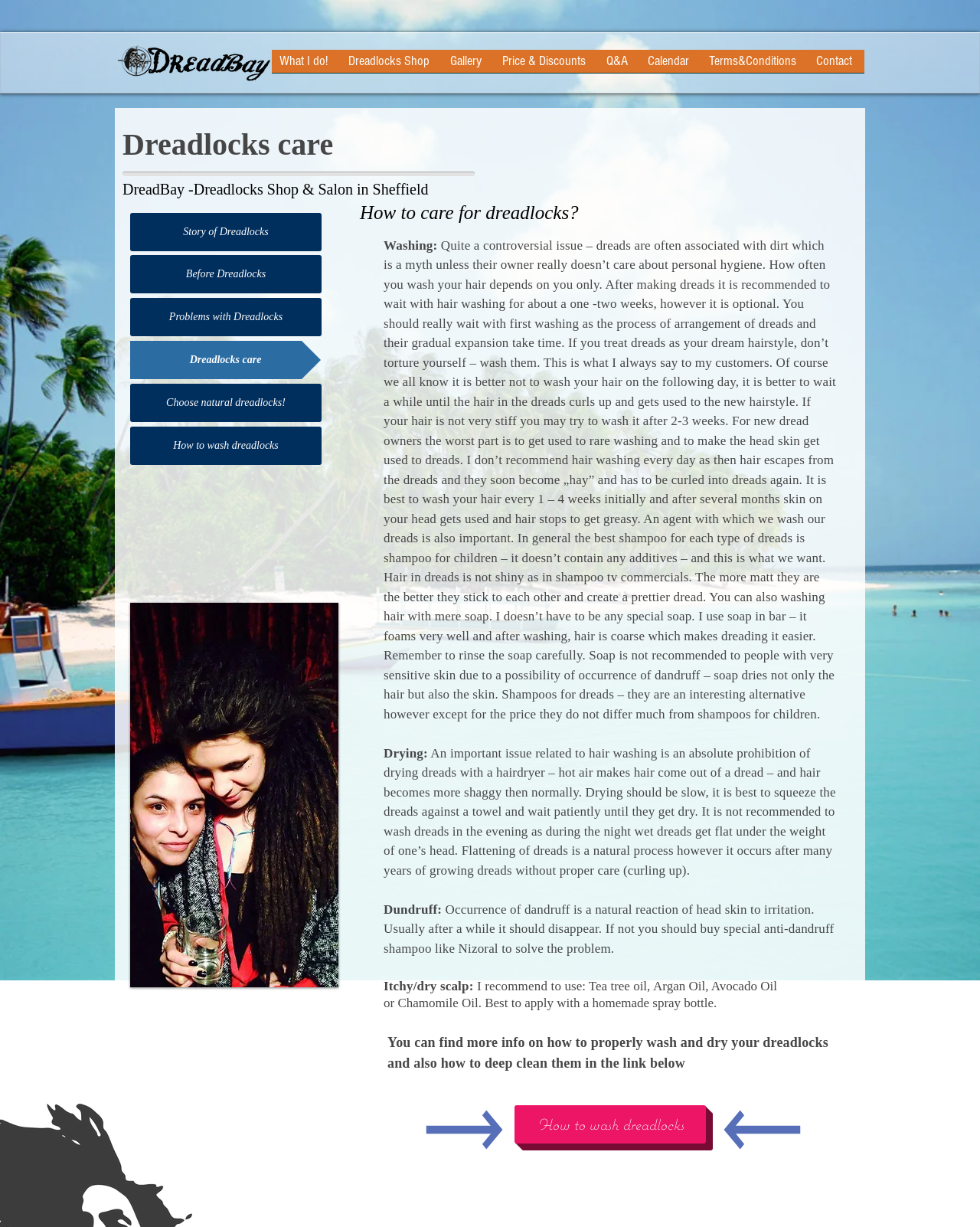Please find the main title text of this webpage.

How to care for dreadlocks?